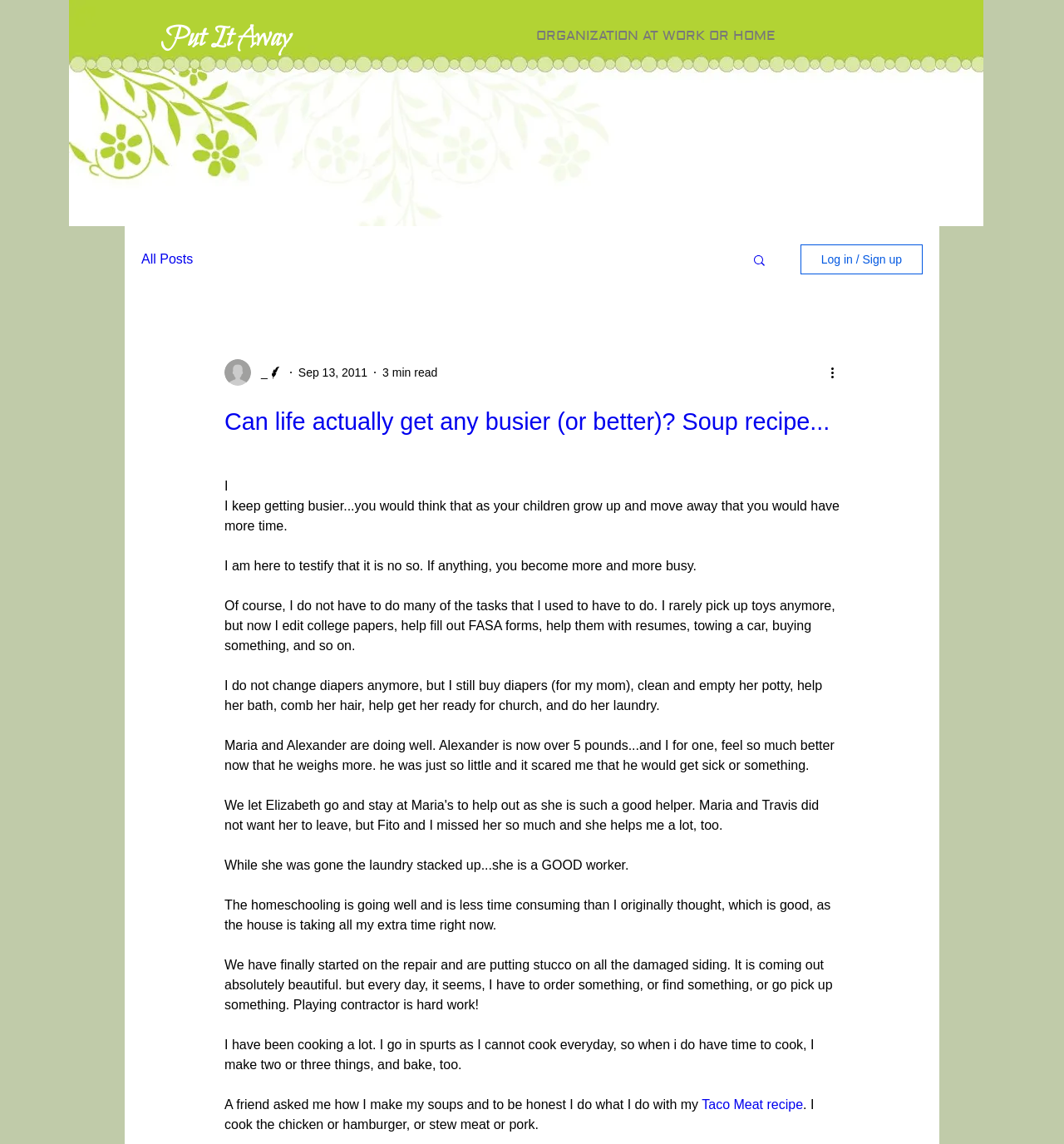Please respond to the question using a single word or phrase:
What is the writer's relationship with Maria and Alexander?

Grandmother